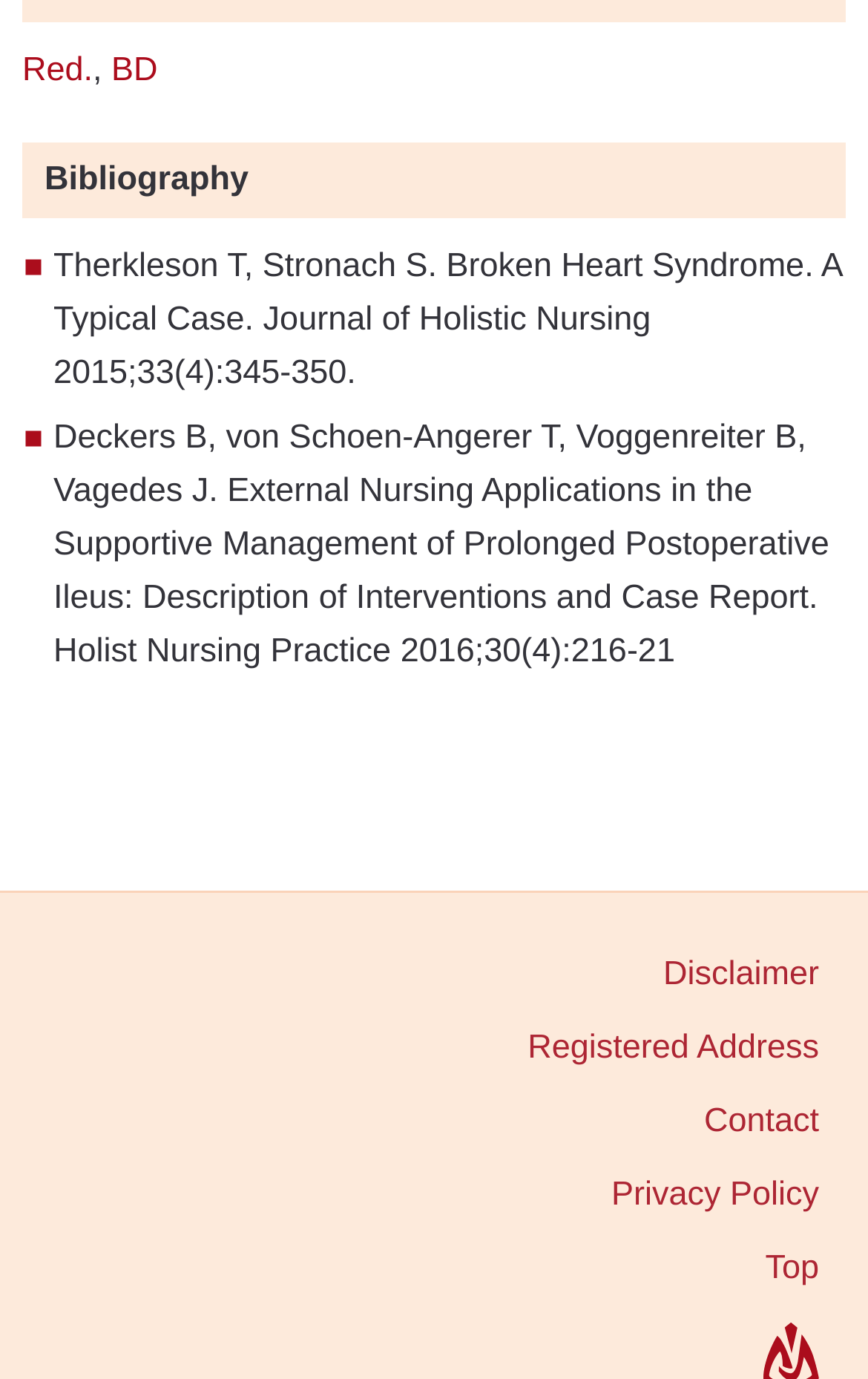What is the year of publication of the first citation?
Can you provide a detailed and comprehensive answer to the question?

I looked at the first citation which is 'Therkleson T, Stronach S. Broken Heart Syndrome. A Typical Case. Journal of Holistic Nursing 2015;33(4):345-350.' and found the year of publication to be 2015.